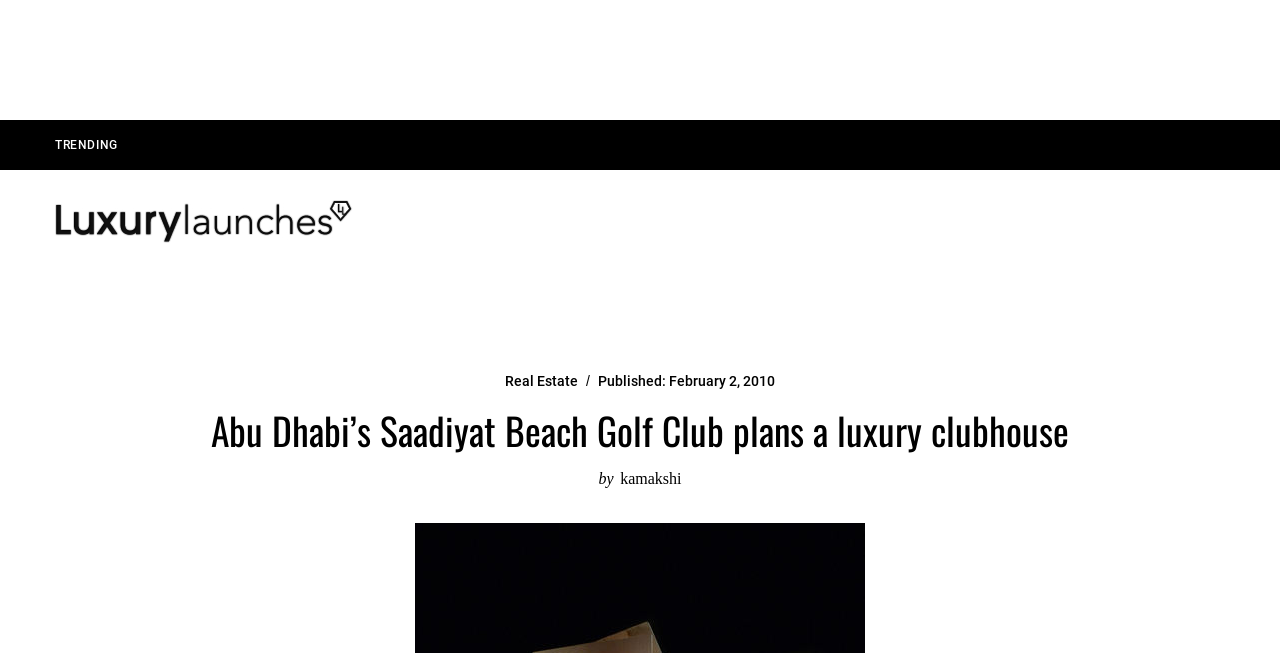Please locate the bounding box coordinates of the region I need to click to follow this instruction: "View article by kamakshi".

[0.484, 0.72, 0.532, 0.746]